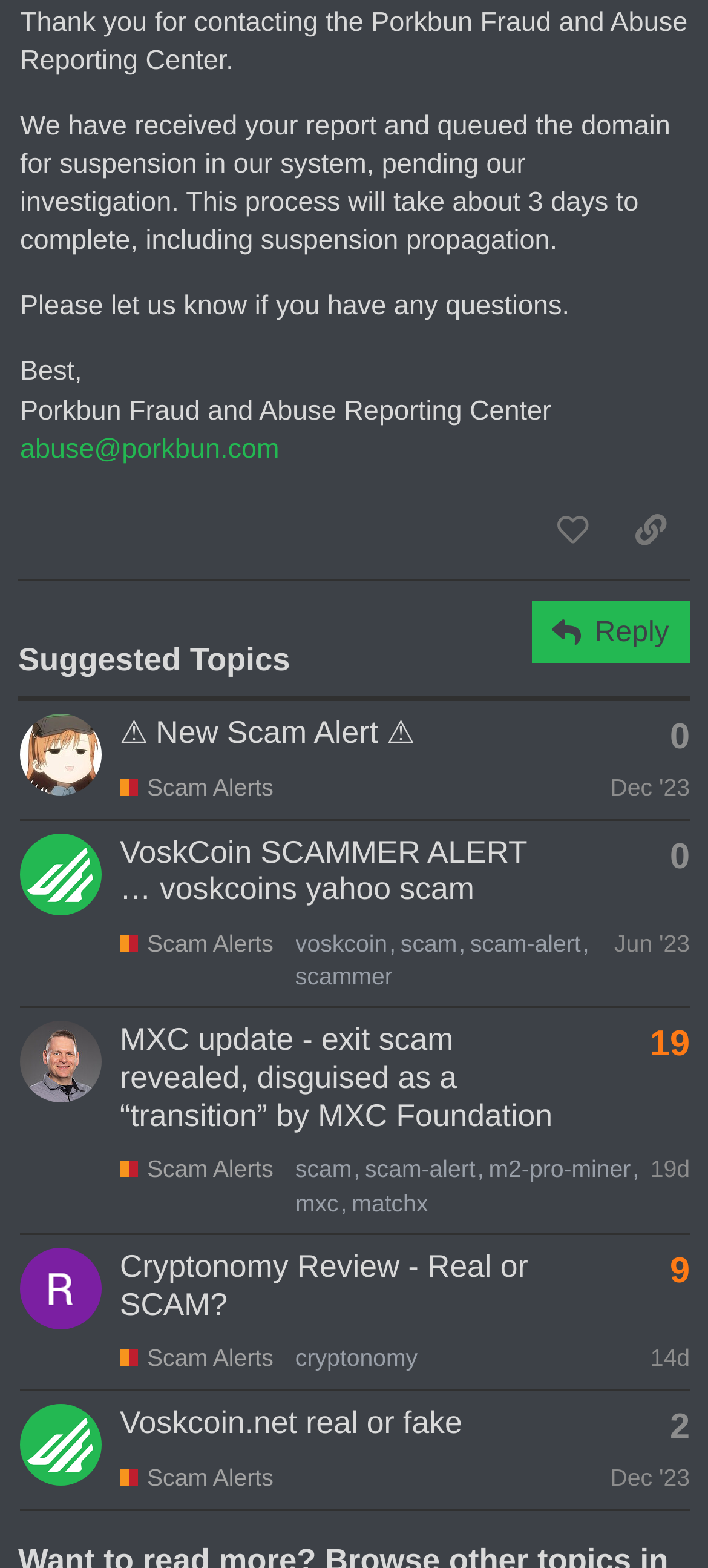Please answer the following question using a single word or phrase: 
What is the name of the sender of the report?

Porkbun Fraud and Abuse Reporting Center